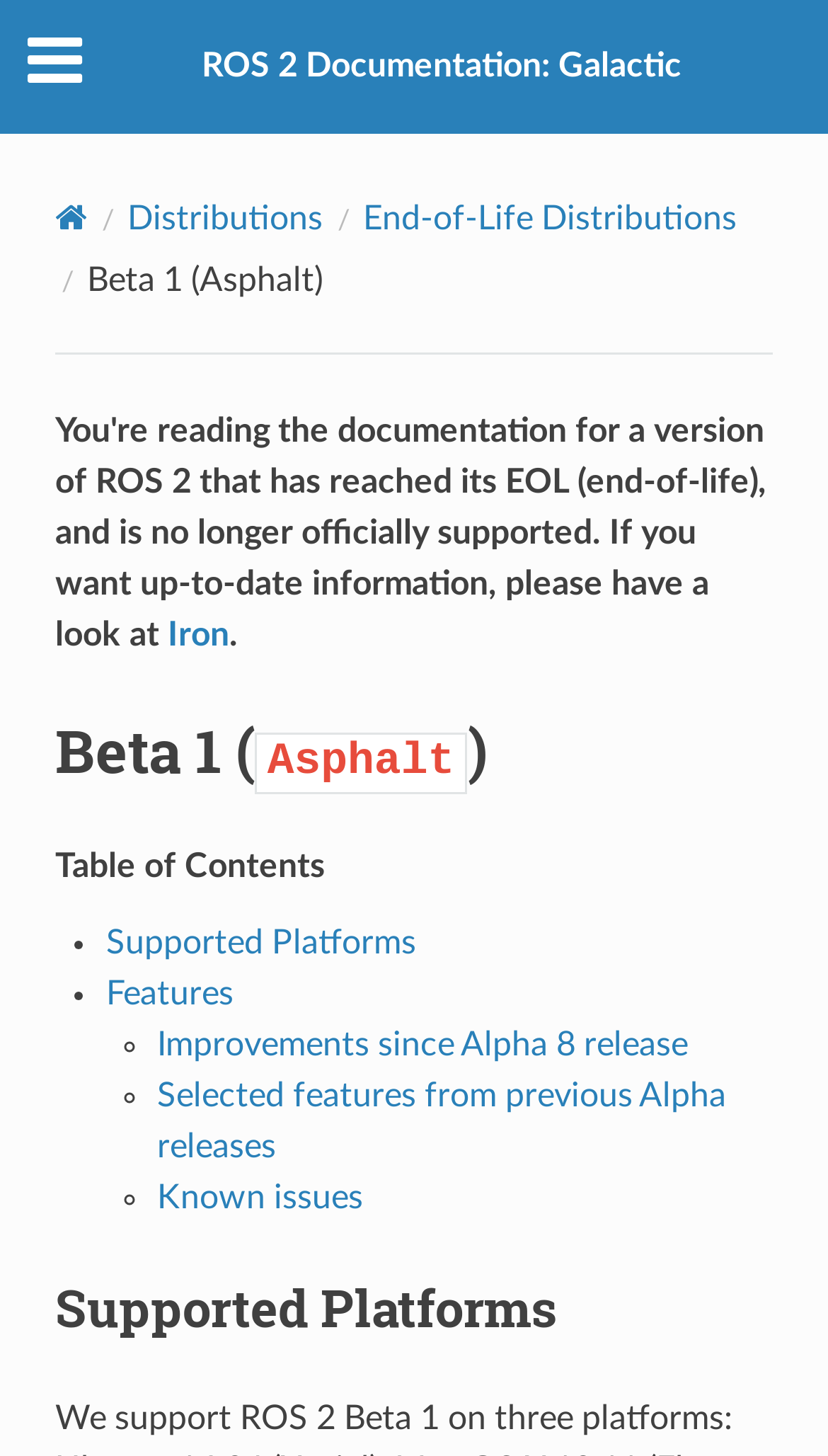Please indicate the bounding box coordinates for the clickable area to complete the following task: "Go to ROS 2 Documentation: Galactic". The coordinates should be specified as four float numbers between 0 and 1, i.e., [left, top, right, bottom].

[0.244, 0.034, 0.823, 0.058]